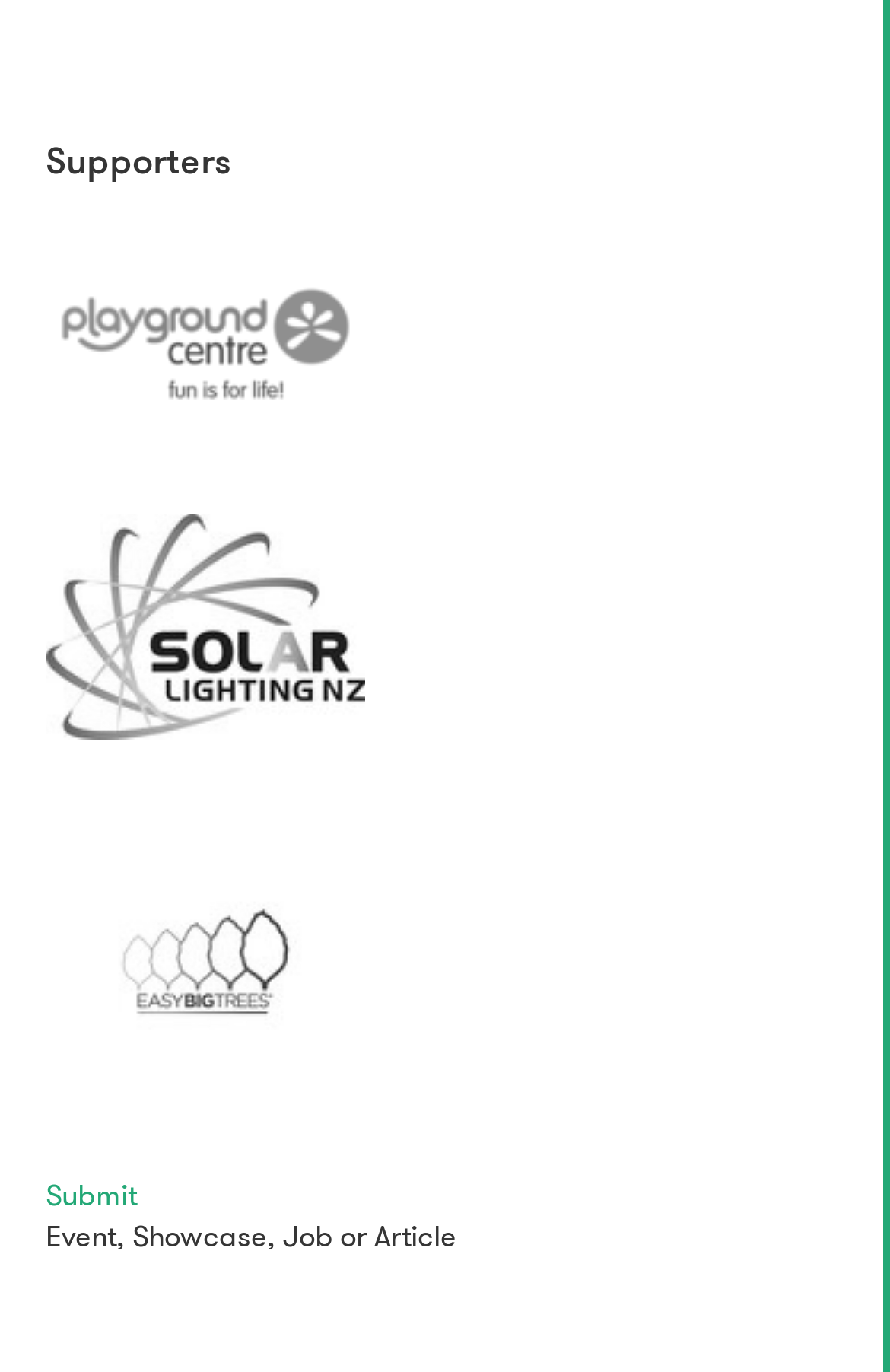What is the last option in the submit section?
Please describe in detail the information shown in the image to answer the question.

I looked at the links in the submit section and found that the last option is 'Article', which is located at the bottom right of the section.